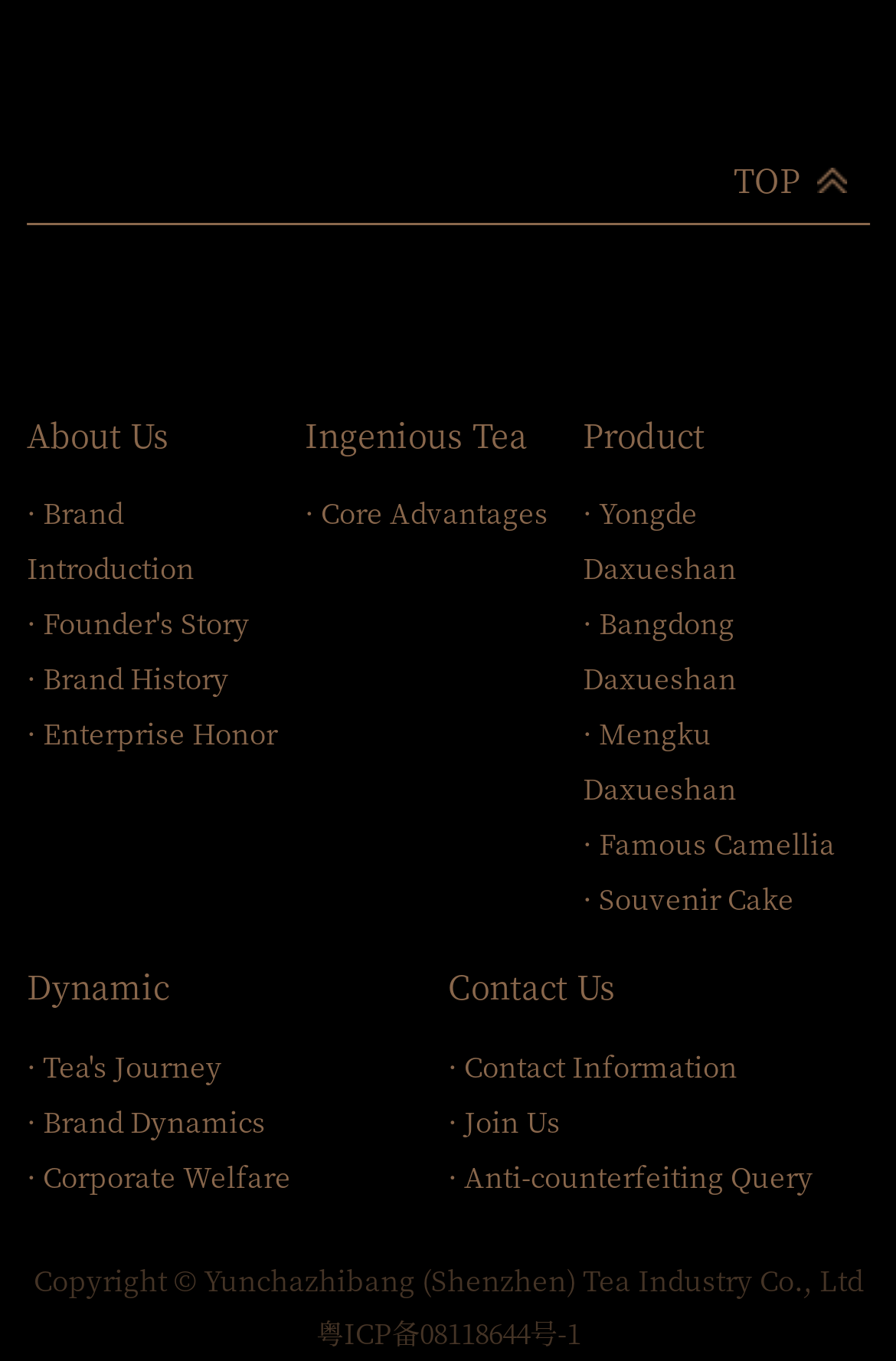Identify the bounding box coordinates for the UI element described as follows: "· Brand History". Ensure the coordinates are four float numbers between 0 and 1, formatted as [left, top, right, bottom].

[0.03, 0.484, 0.255, 0.512]